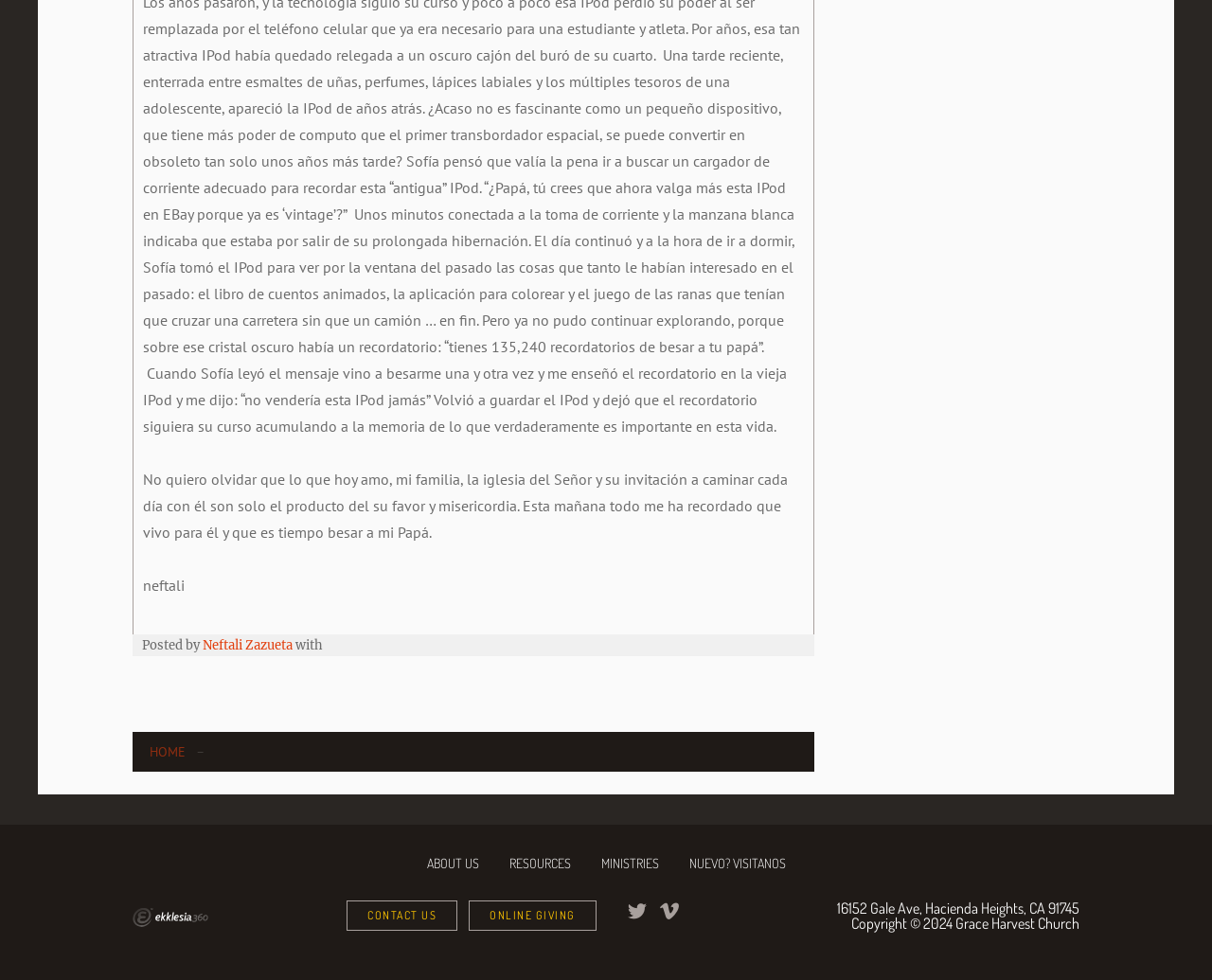Please provide a detailed answer to the question below by examining the image:
What is the name of the church?

The name of the church can be found in the copyright section at the bottom of the webpage, which says 'Copyright © 2024 Grace Harvest Church'.